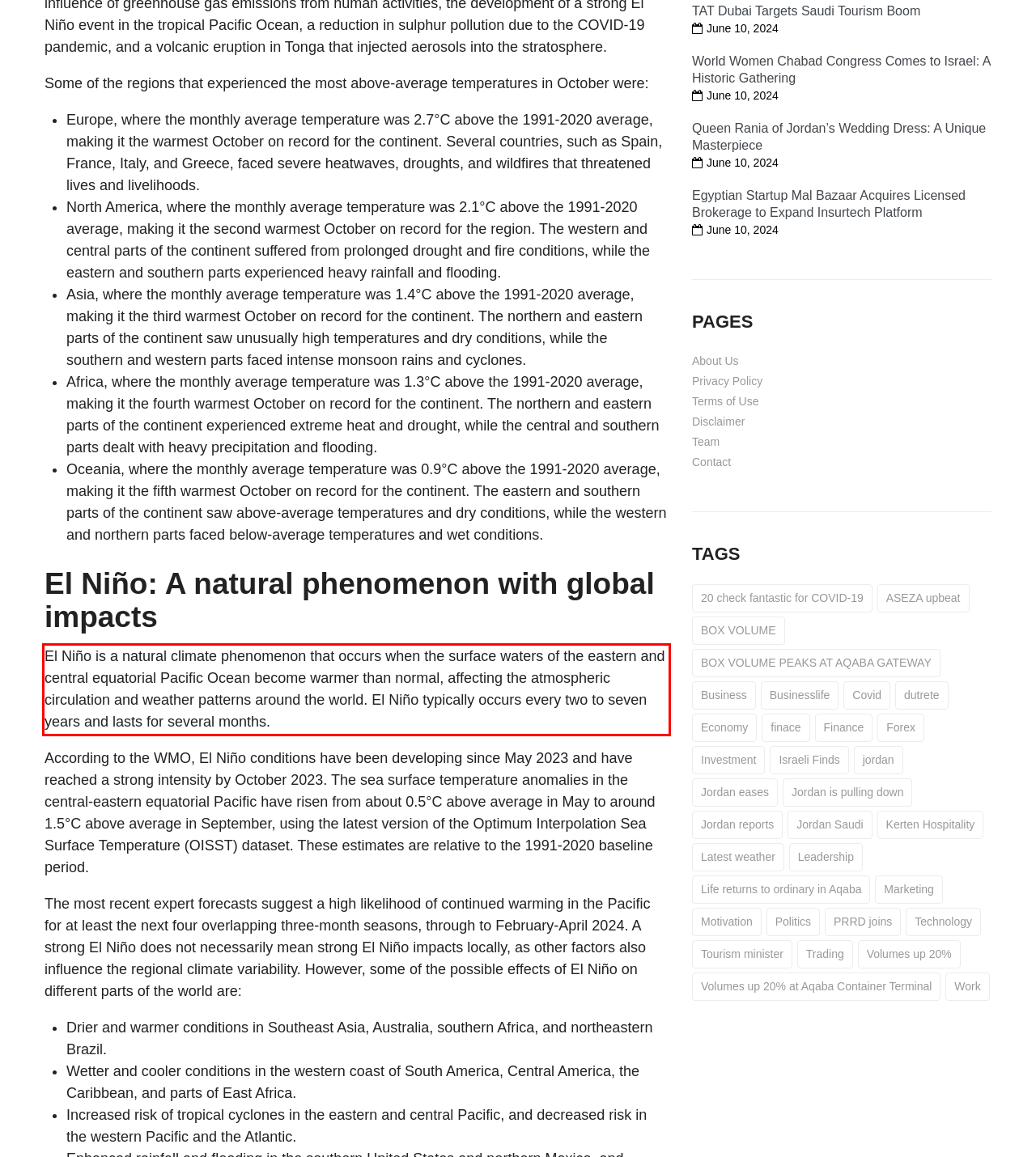Please look at the screenshot provided and find the red bounding box. Extract the text content contained within this bounding box.

El Niño is a natural climate phenomenon that occurs when the surface waters of the eastern and central equatorial Pacific Ocean become warmer than normal, affecting the atmospheric circulation and weather patterns around the world. El Niño typically occurs every two to seven years and lasts for several months.